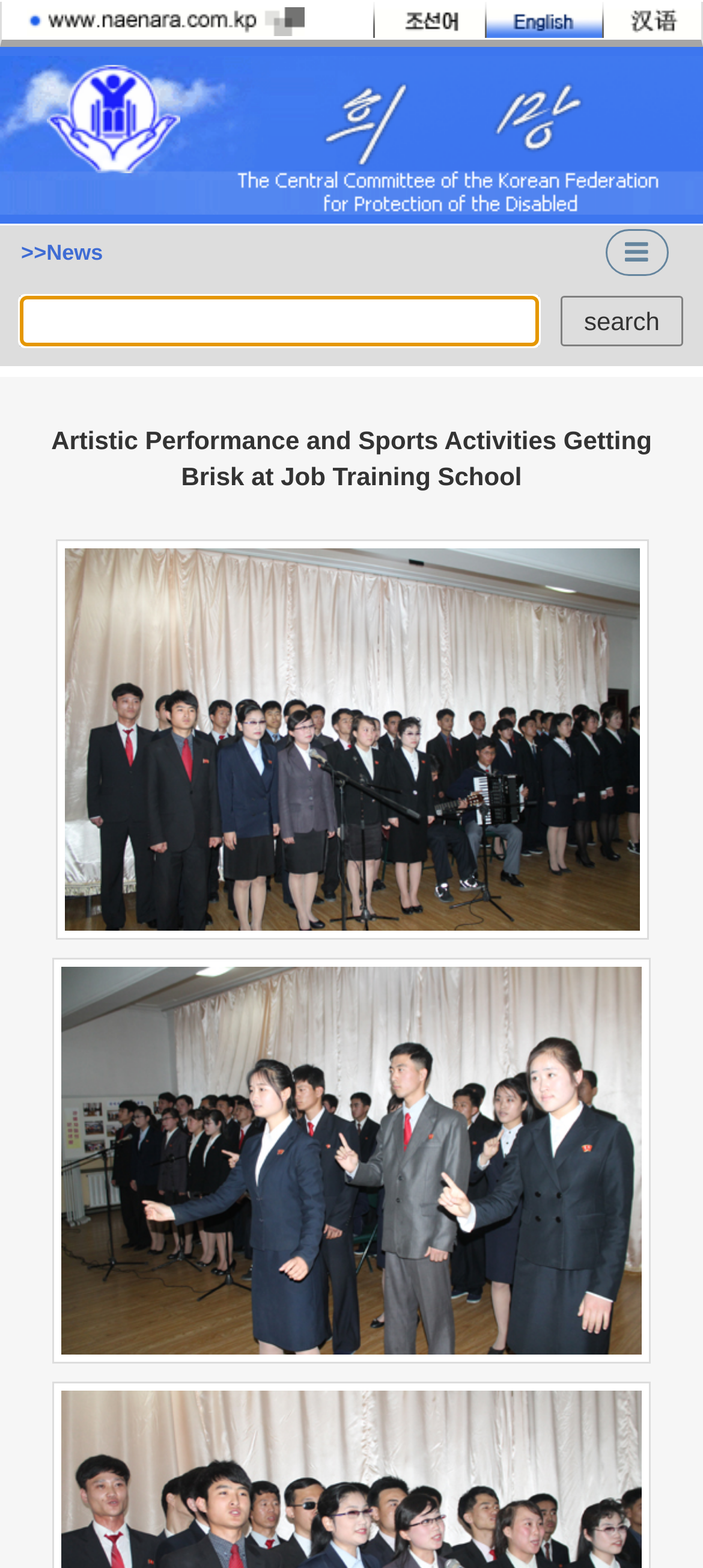Respond to the question below with a single word or phrase: What is the main topic of the news article?

Job Training School